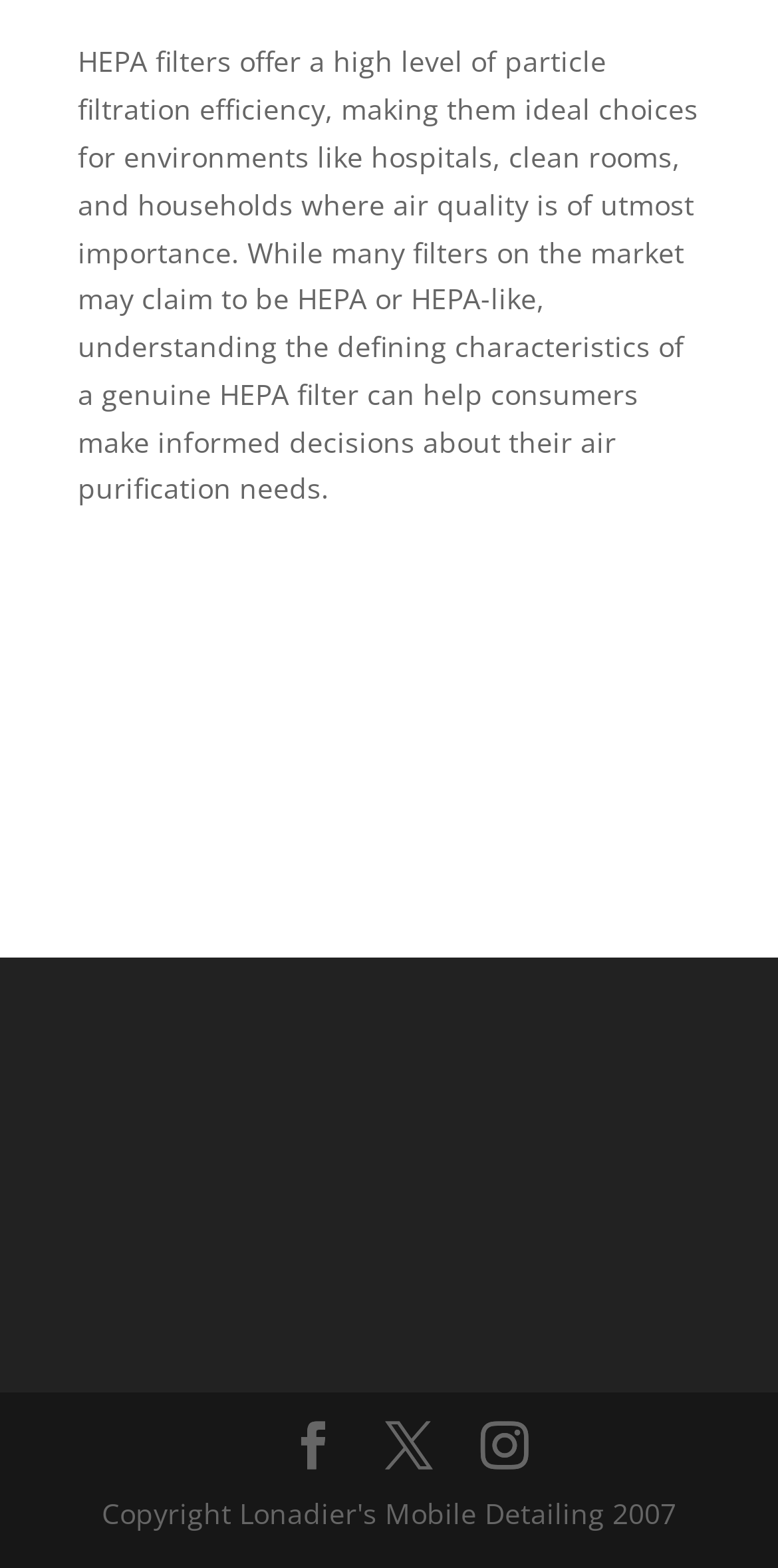Please provide the bounding box coordinates for the UI element as described: "Instagram". The coordinates must be four floats between 0 and 1, represented as [left, top, right, bottom].

[0.618, 0.907, 0.679, 0.939]